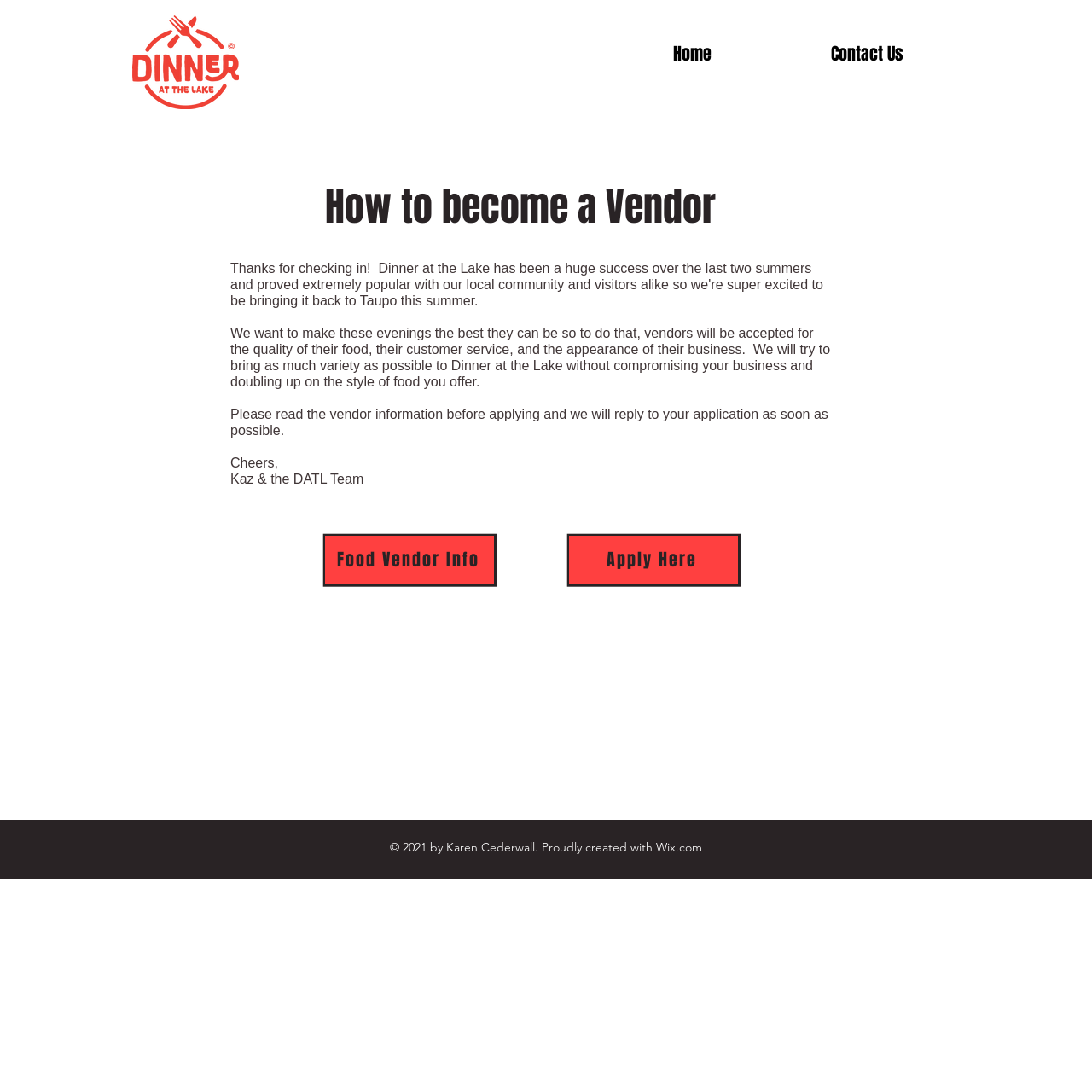Respond with a single word or short phrase to the following question: 
What is the quality of food vendors expected to have?

High quality